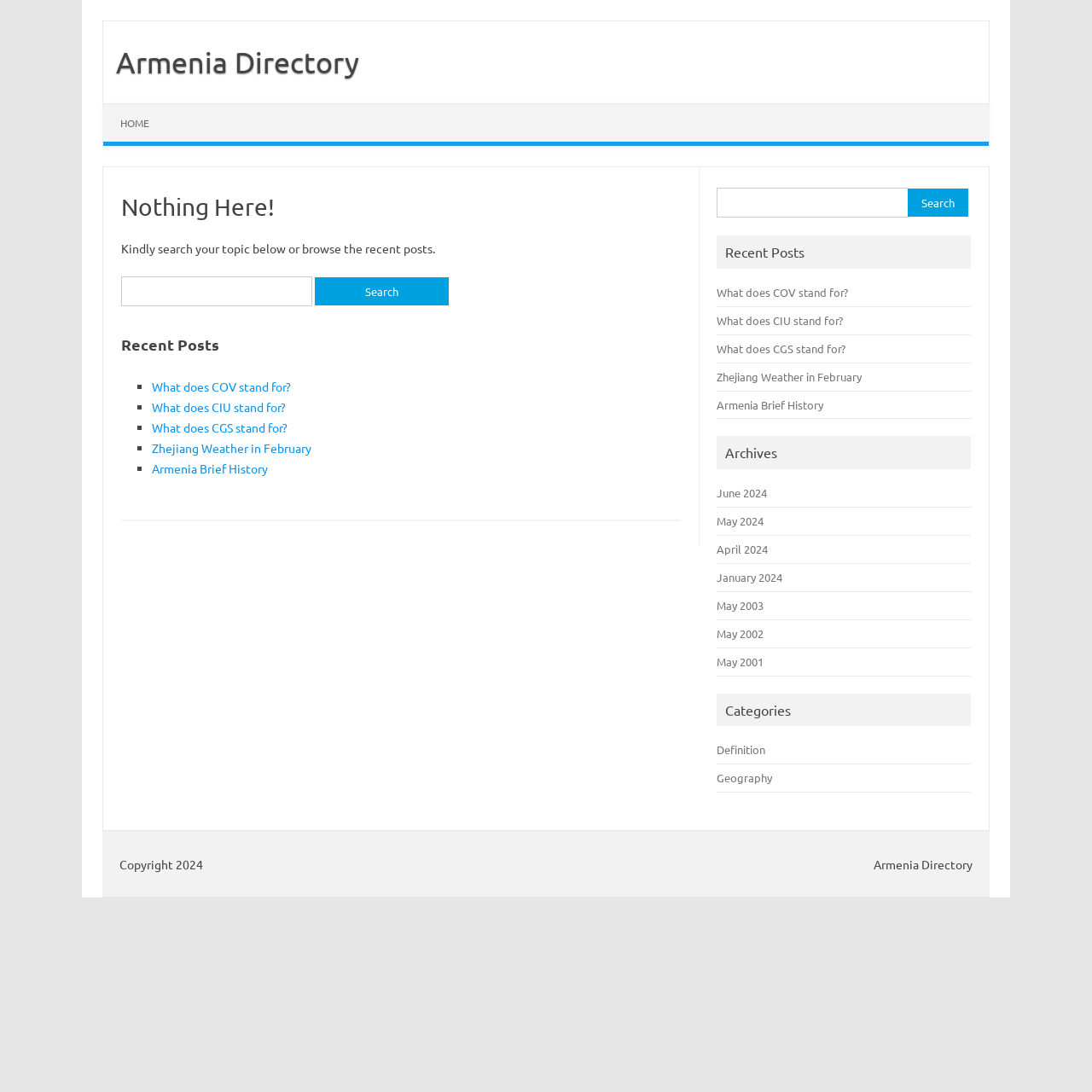Utilize the details in the image to thoroughly answer the following question: What is the name of the website?

The website's name is 'Armenia Directory', which is displayed at the top of the webpage and in the copyright information at the bottom.